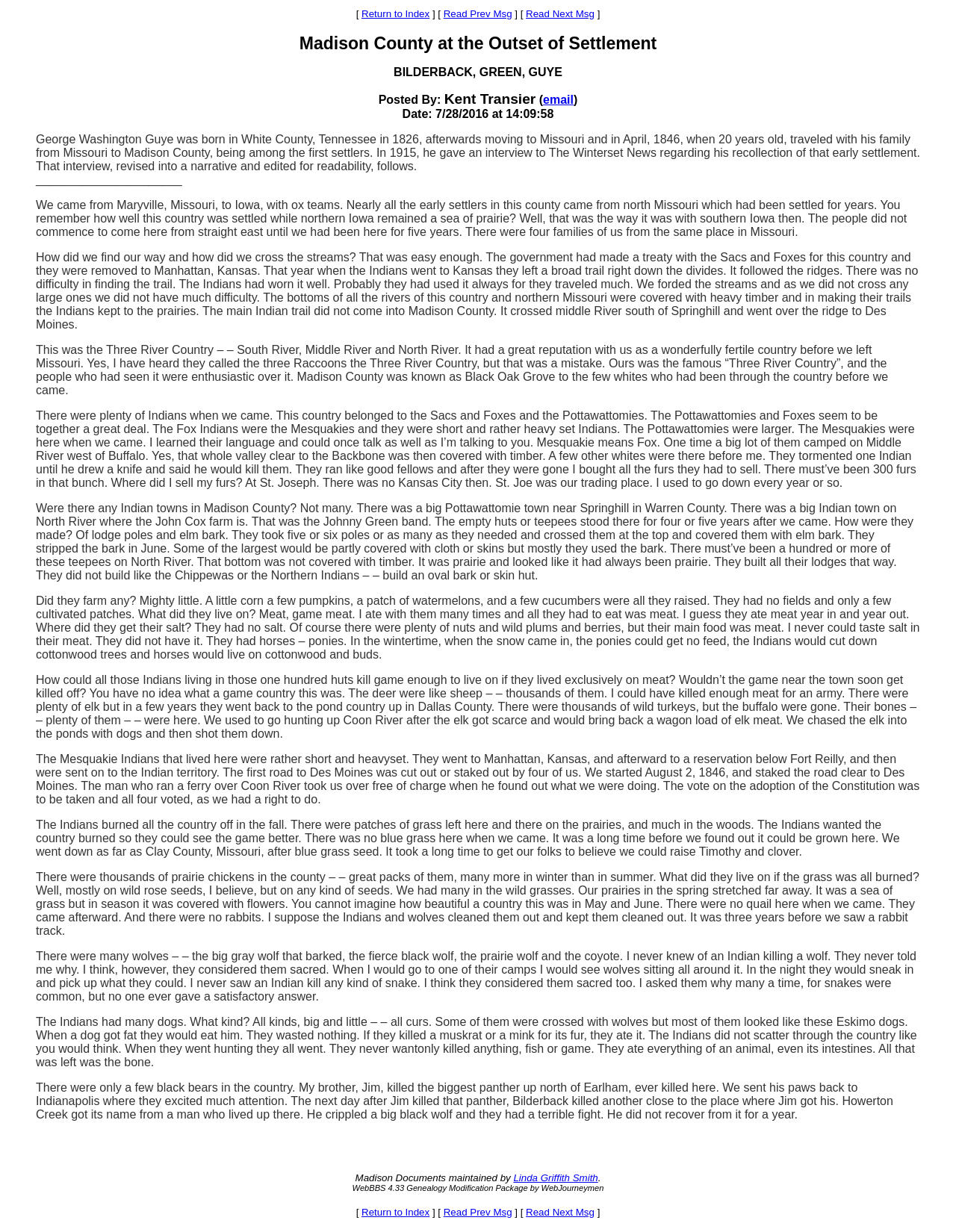What was the name of the river where the John Cox farm is located?
Answer with a single word or short phrase according to what you see in the image.

North River